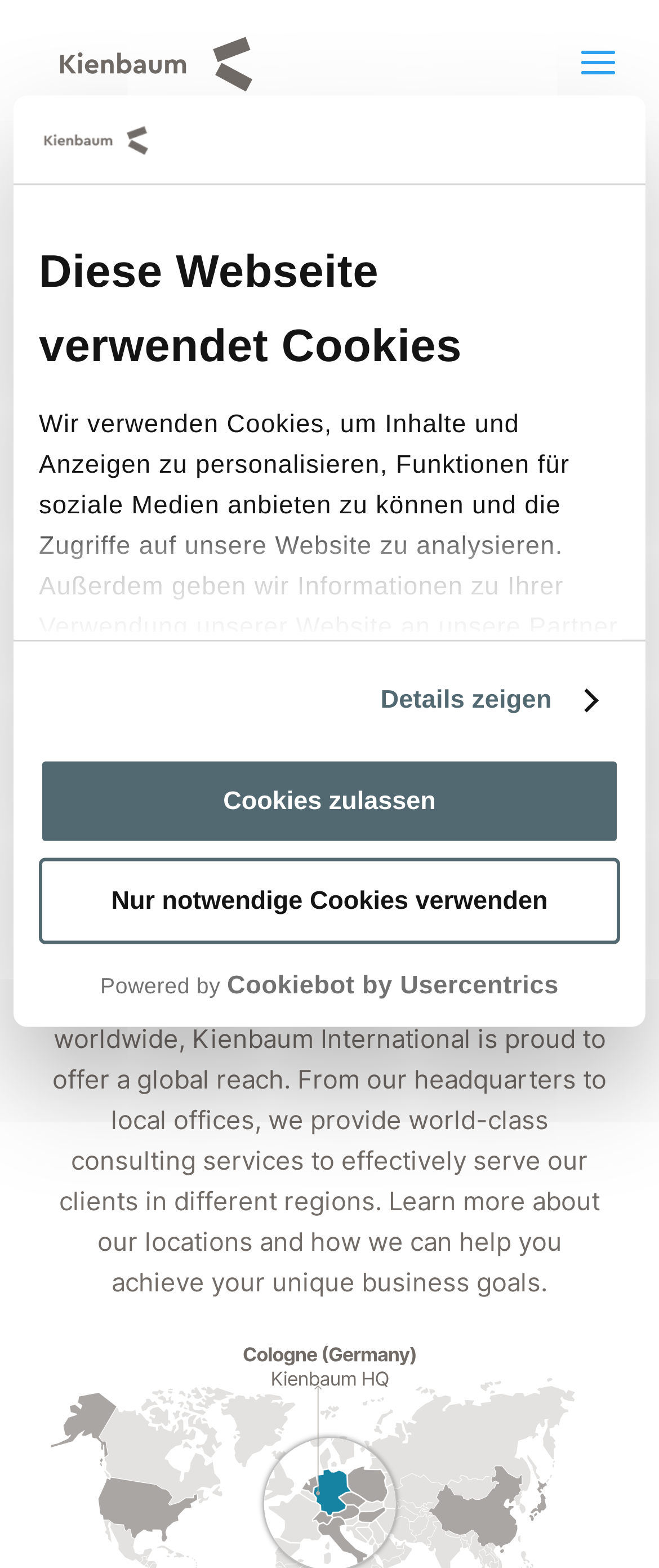Respond to the question below with a concise word or phrase:
What is the name of the company that Kienbaum International is part of?

Kienbaum